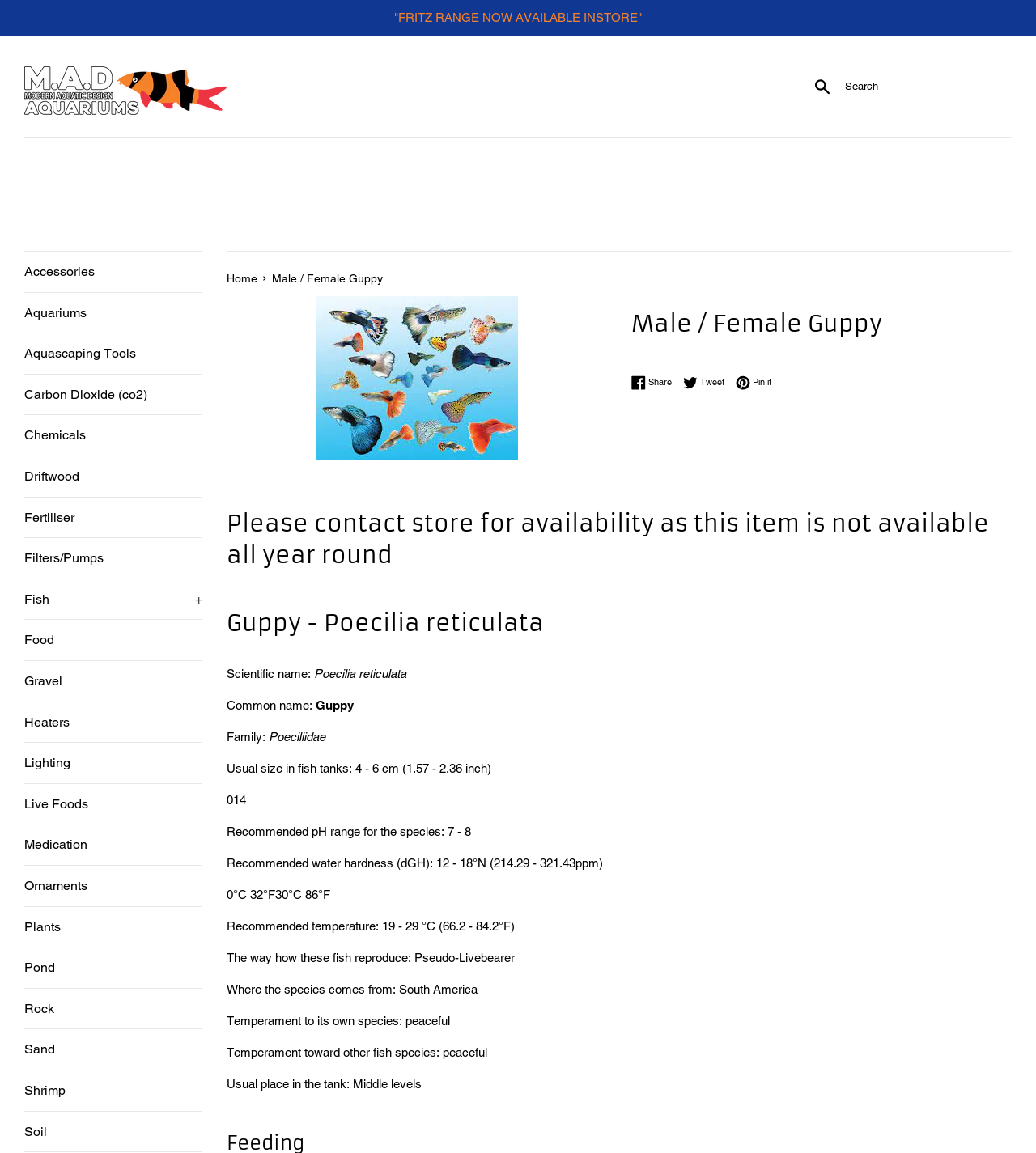What is the name of the aquarium store?
Your answer should be a single word or phrase derived from the screenshot.

Modern Aquatic Design Aquariums